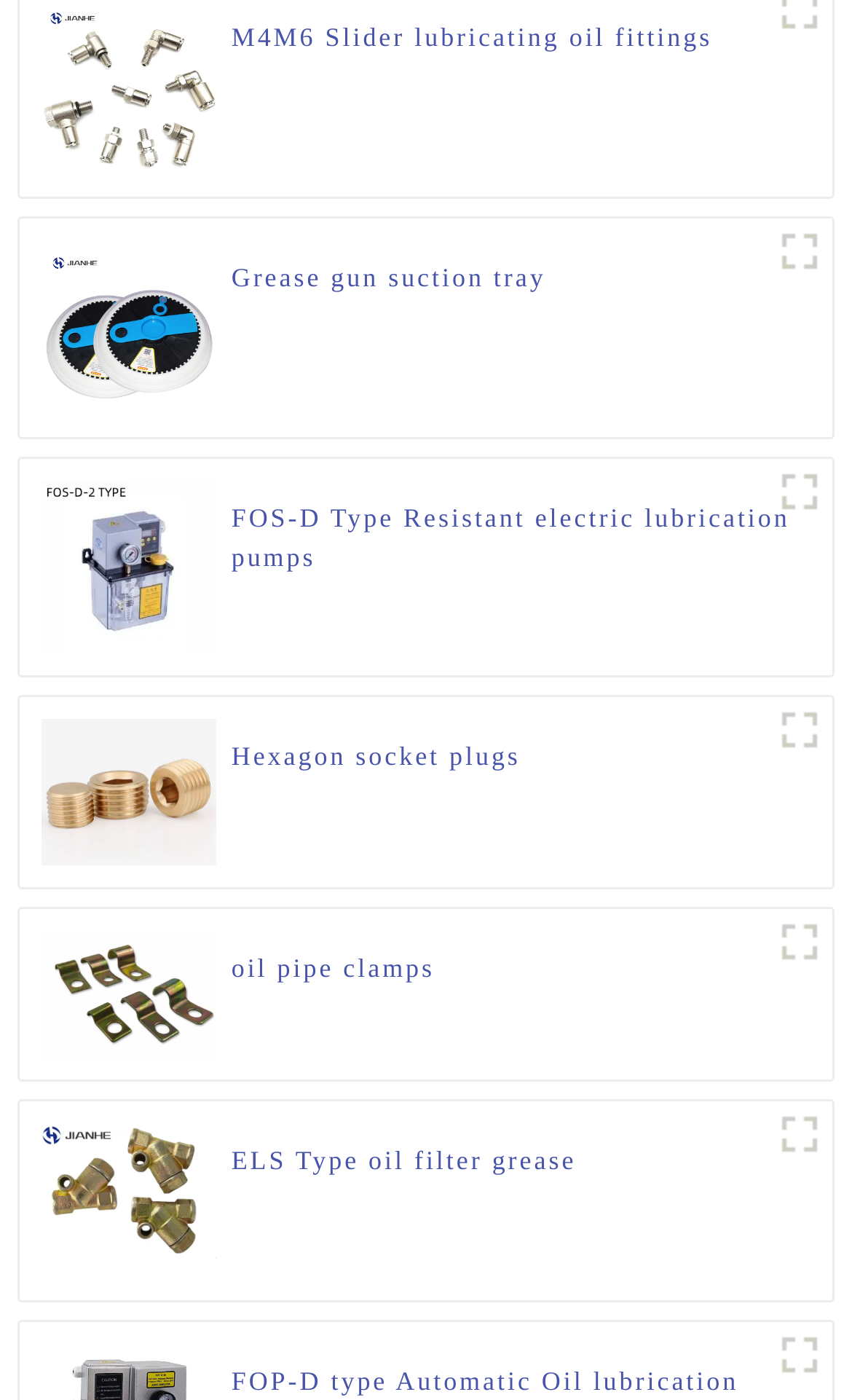Provide your answer in a single word or phrase: 
How many figures are on the webpage?

6